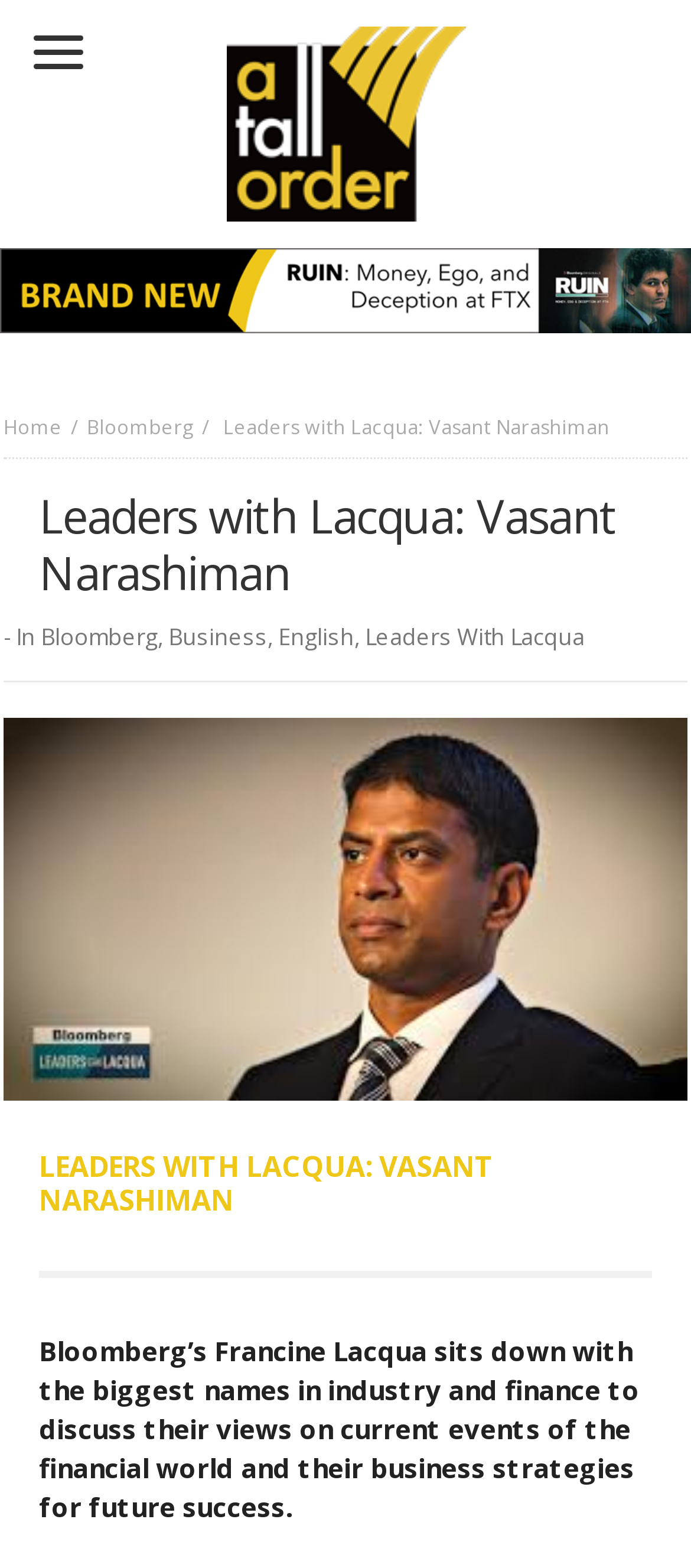Can you find and provide the title of the webpage?

Leaders with Lacqua: Vasant Narashiman